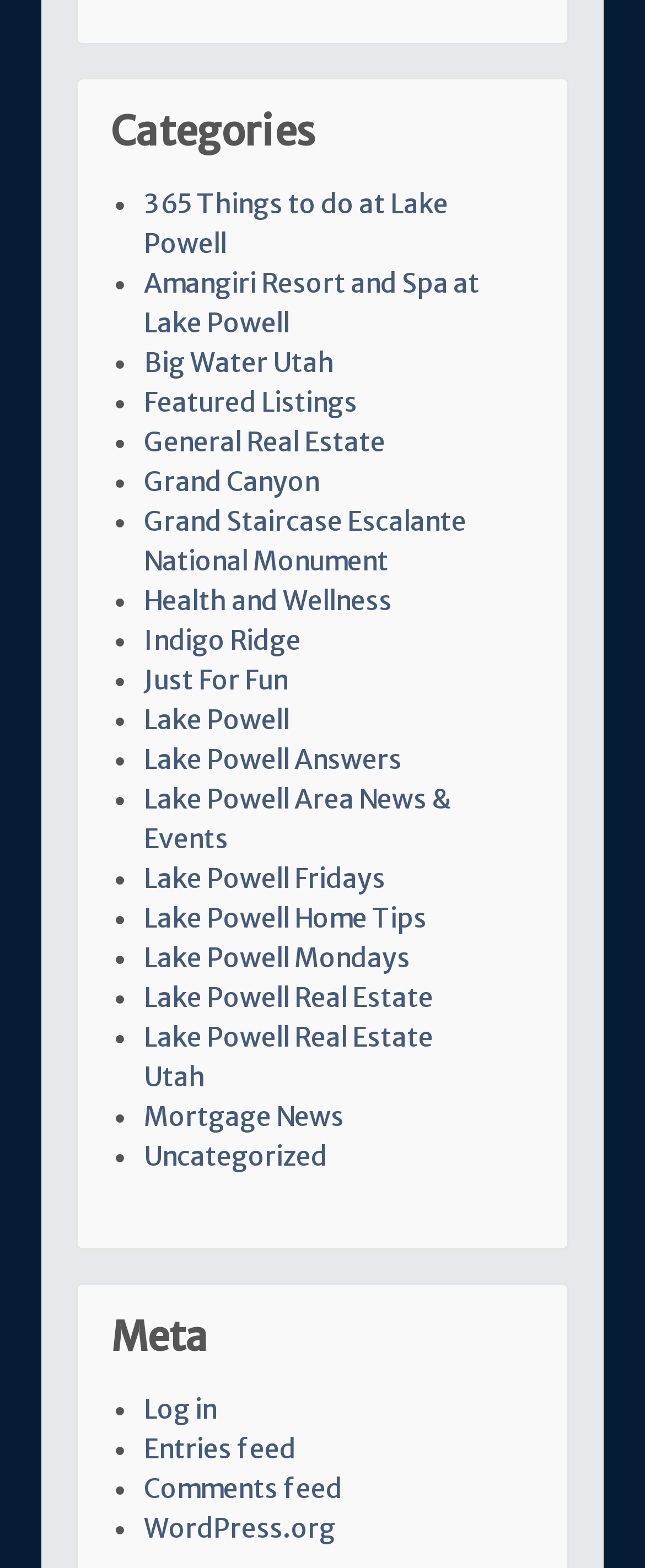Pinpoint the bounding box coordinates of the clickable element needed to complete the instruction: "Go to 'Lake Powell Real Estate'". The coordinates should be provided as four float numbers between 0 and 1: [left, top, right, bottom].

[0.223, 0.625, 0.672, 0.646]